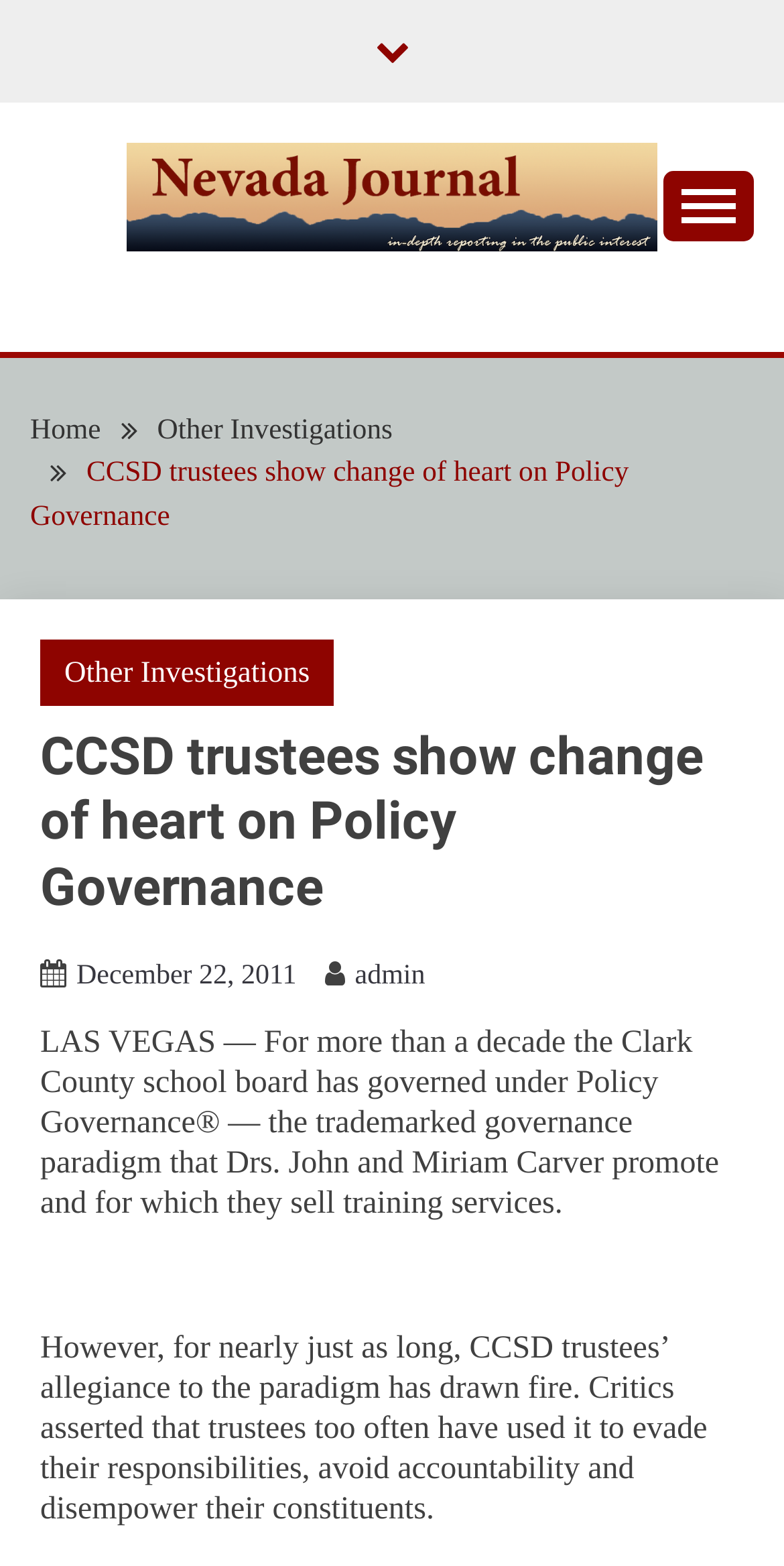What is the topic of the article?
Provide a short answer using one word or a brief phrase based on the image.

CCSD trustees and Policy Governance